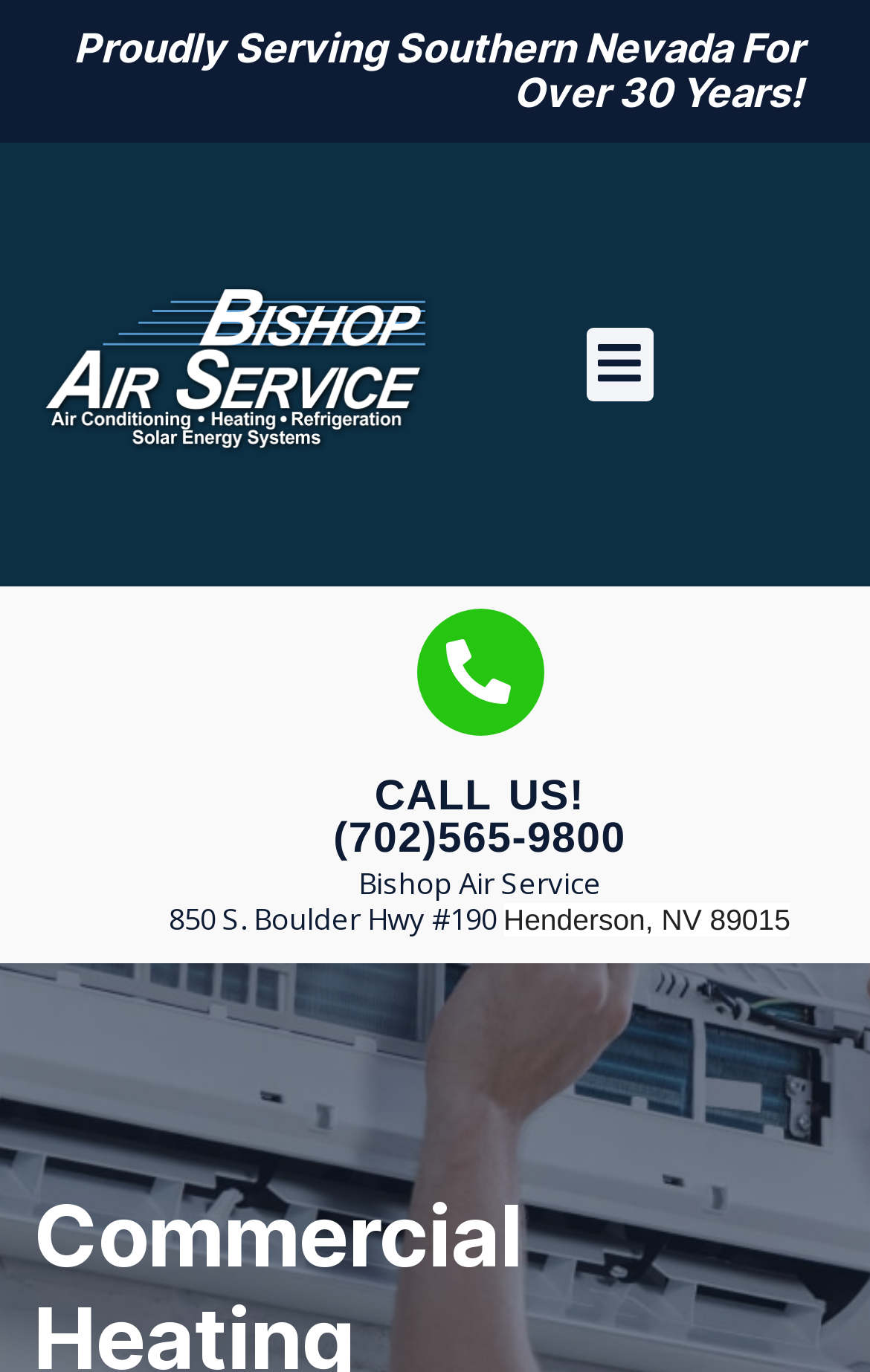Provide the bounding box coordinates of the HTML element this sentence describes: "Menu".

[0.673, 0.238, 0.75, 0.292]